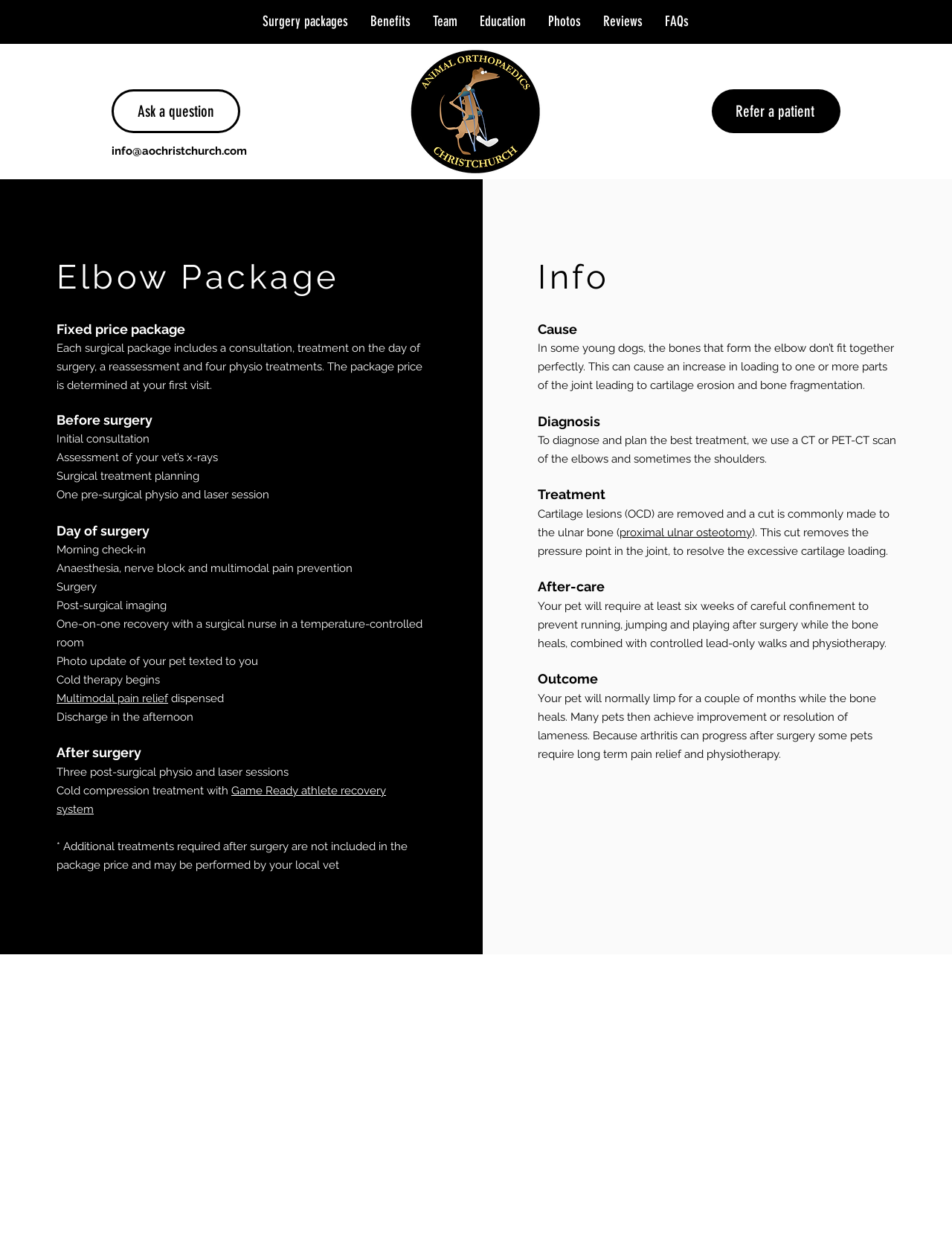What is the outcome of the surgery?
Relying on the image, give a concise answer in one word or a brief phrase.

Improvement or resolution of lameness